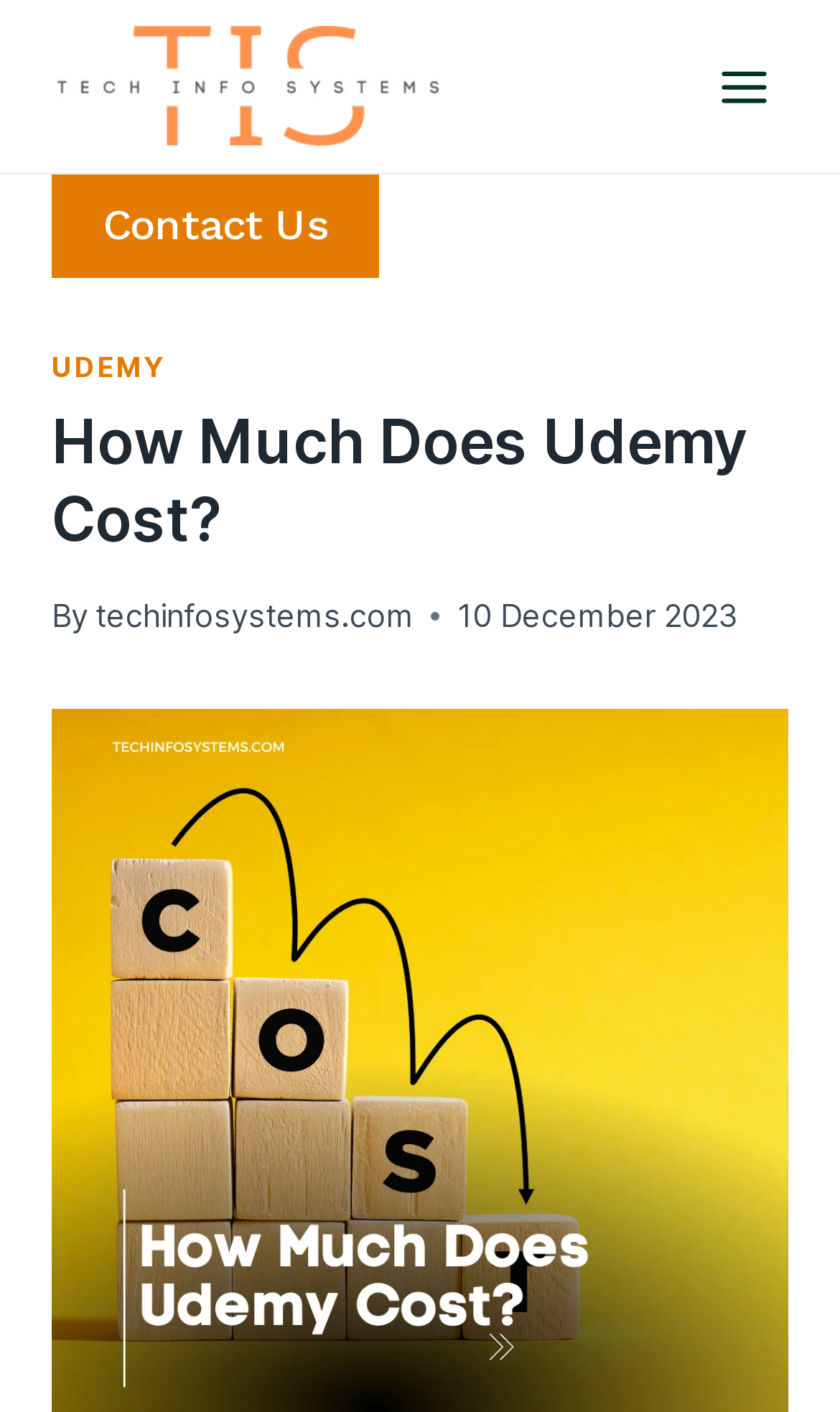What is the purpose of the button on the top-right corner?
Relying on the image, give a concise answer in one word or a brief phrase.

Open menu